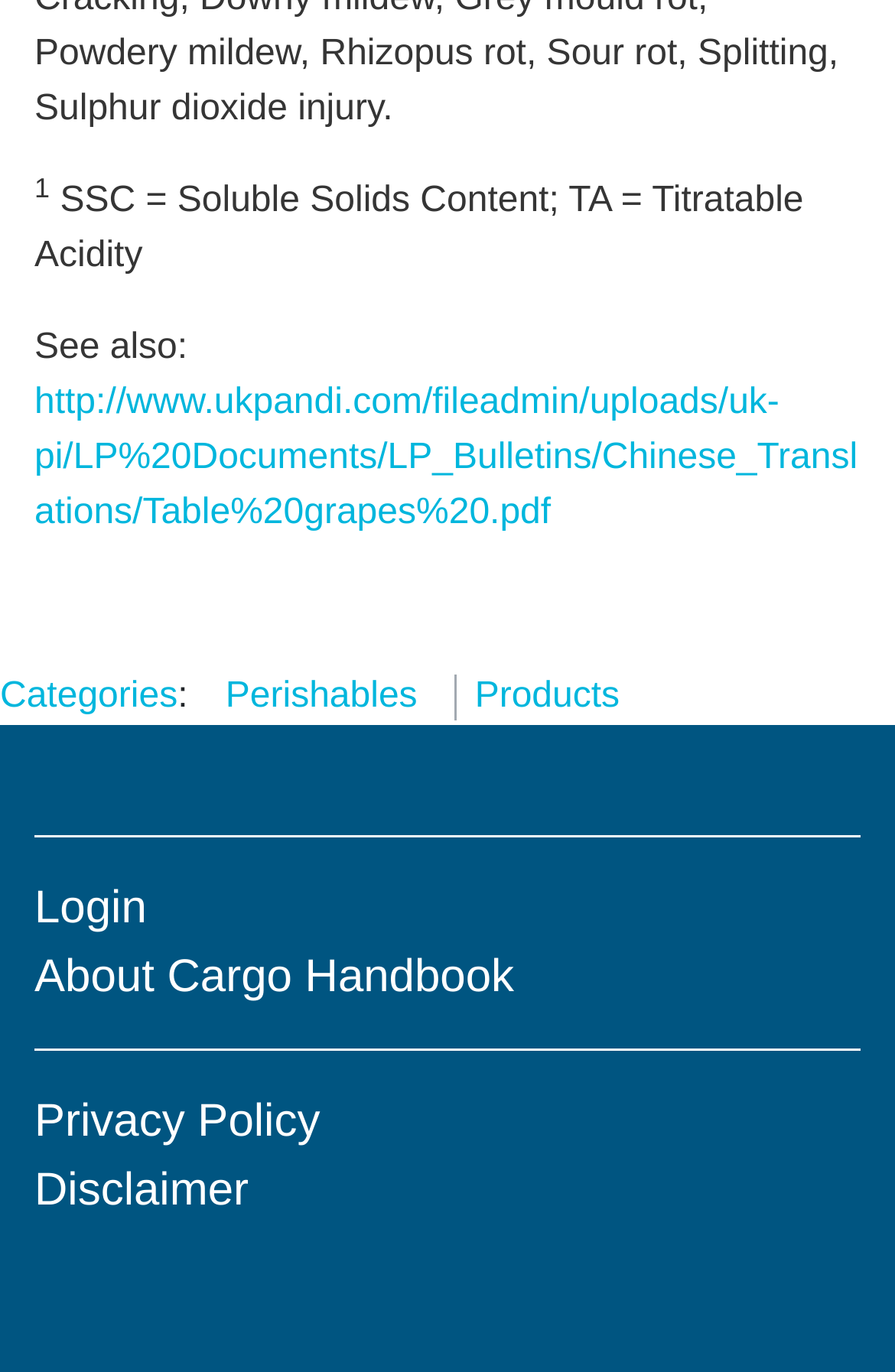Please identify the bounding box coordinates of the element's region that needs to be clicked to fulfill the following instruction: "Click on 'US Persons'". The bounding box coordinates should consist of four float numbers between 0 and 1, i.e., [left, top, right, bottom].

None